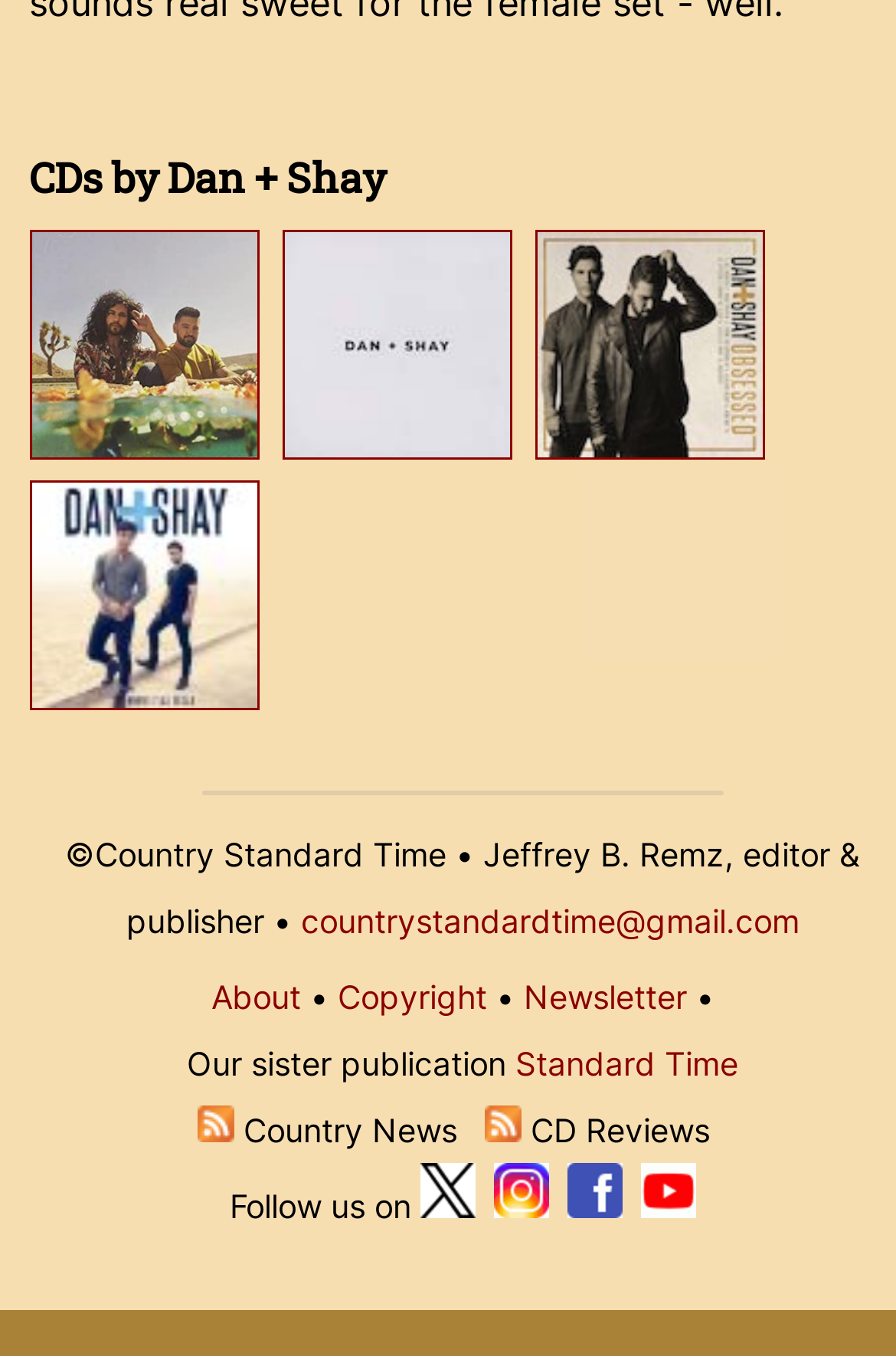Please answer the following question using a single word or phrase: What is the name of the sister publication mentioned on this webpage?

Standard Time